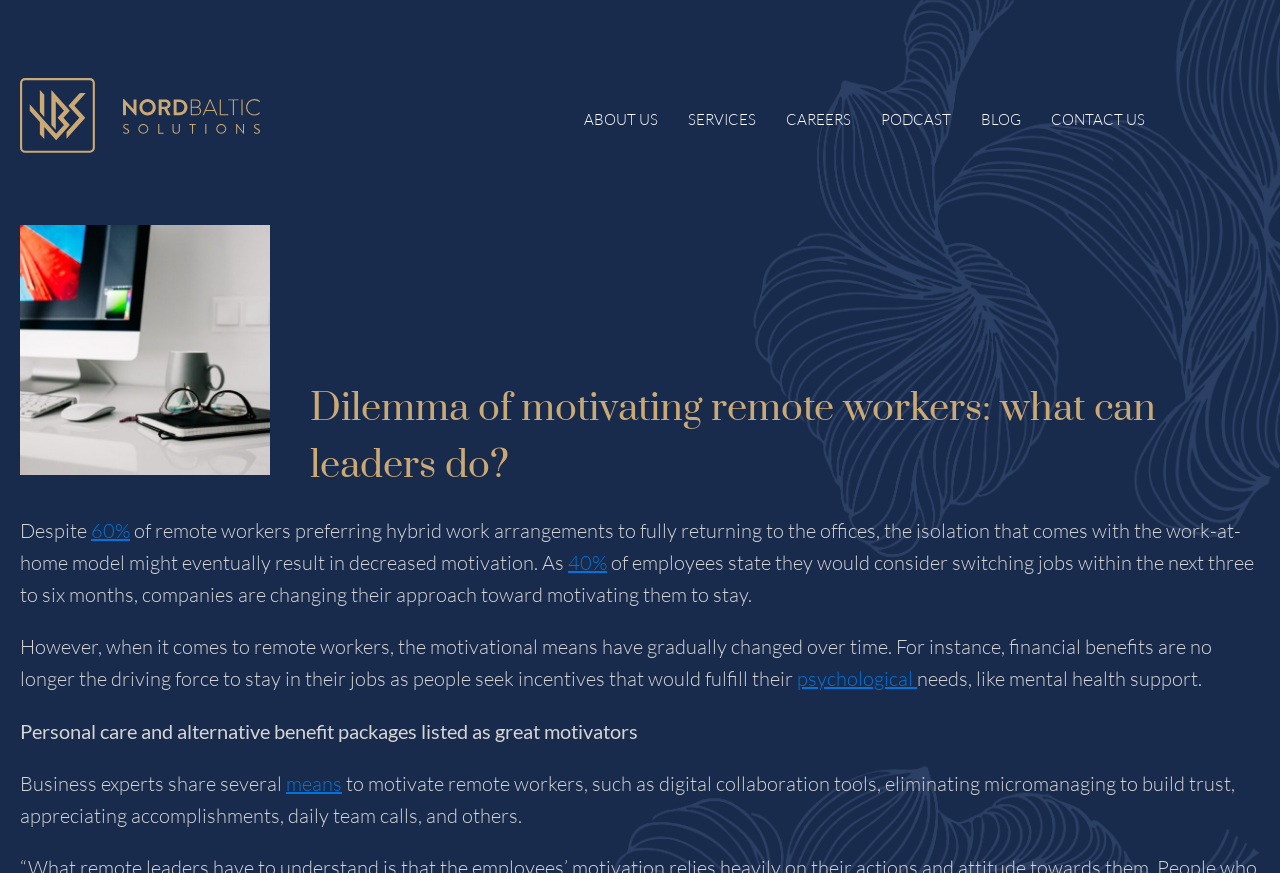Identify the primary heading of the webpage and provide its text.

Dilemma of motivating remote workers: what can leaders do?